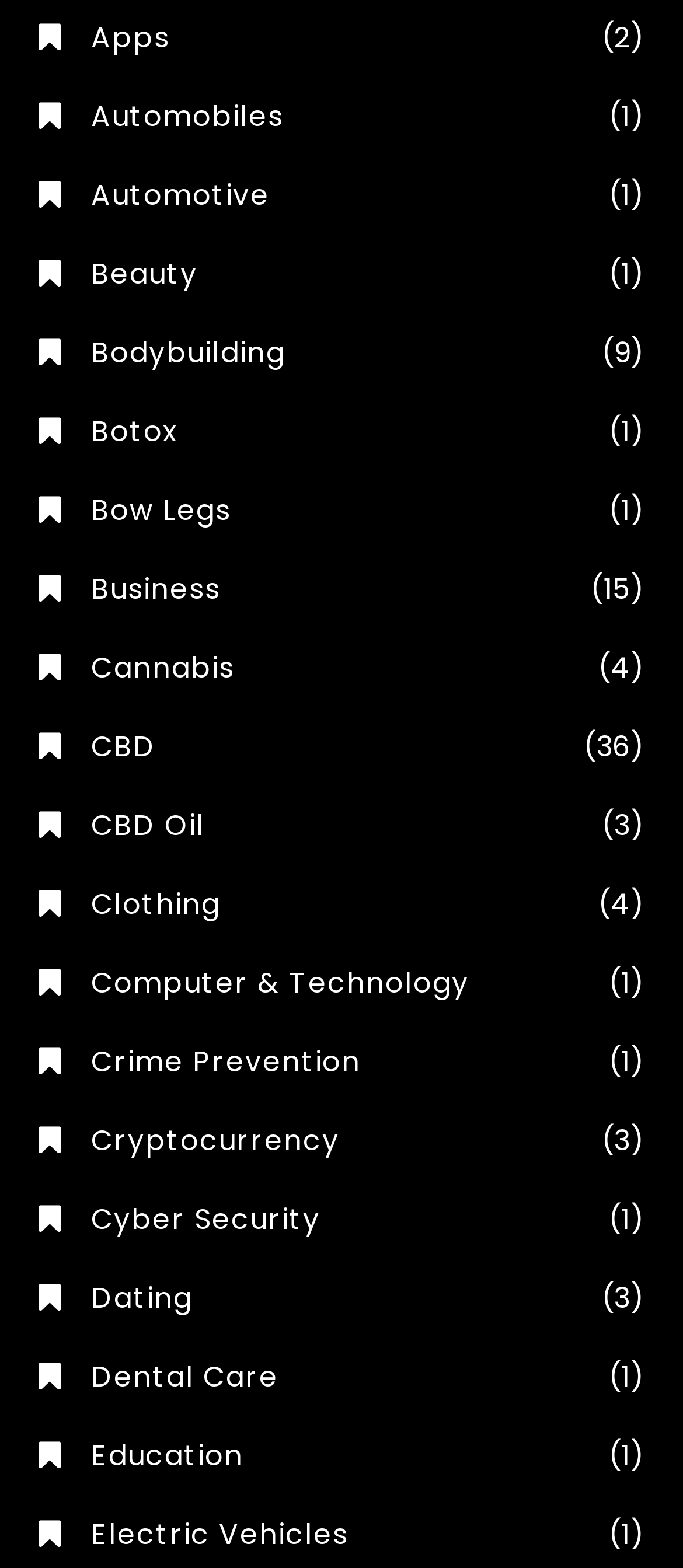Provide your answer in a single word or phrase: 
What is the category with the most items?

CBD